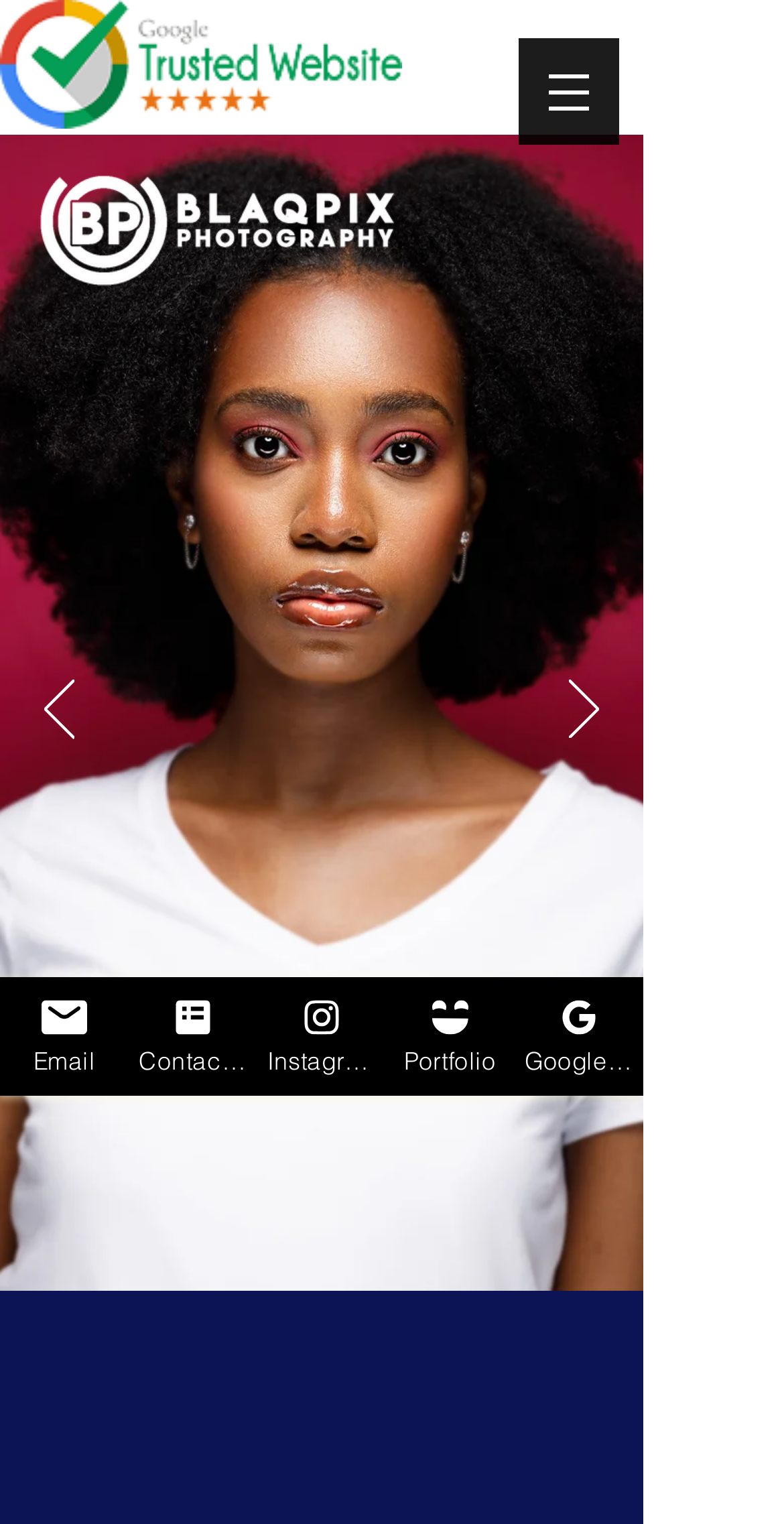Can you pinpoint the bounding box coordinates for the clickable element required for this instruction: "Open portfolio"? The coordinates should be four float numbers between 0 and 1, i.e., [left, top, right, bottom].

[0.492, 0.641, 0.656, 0.719]